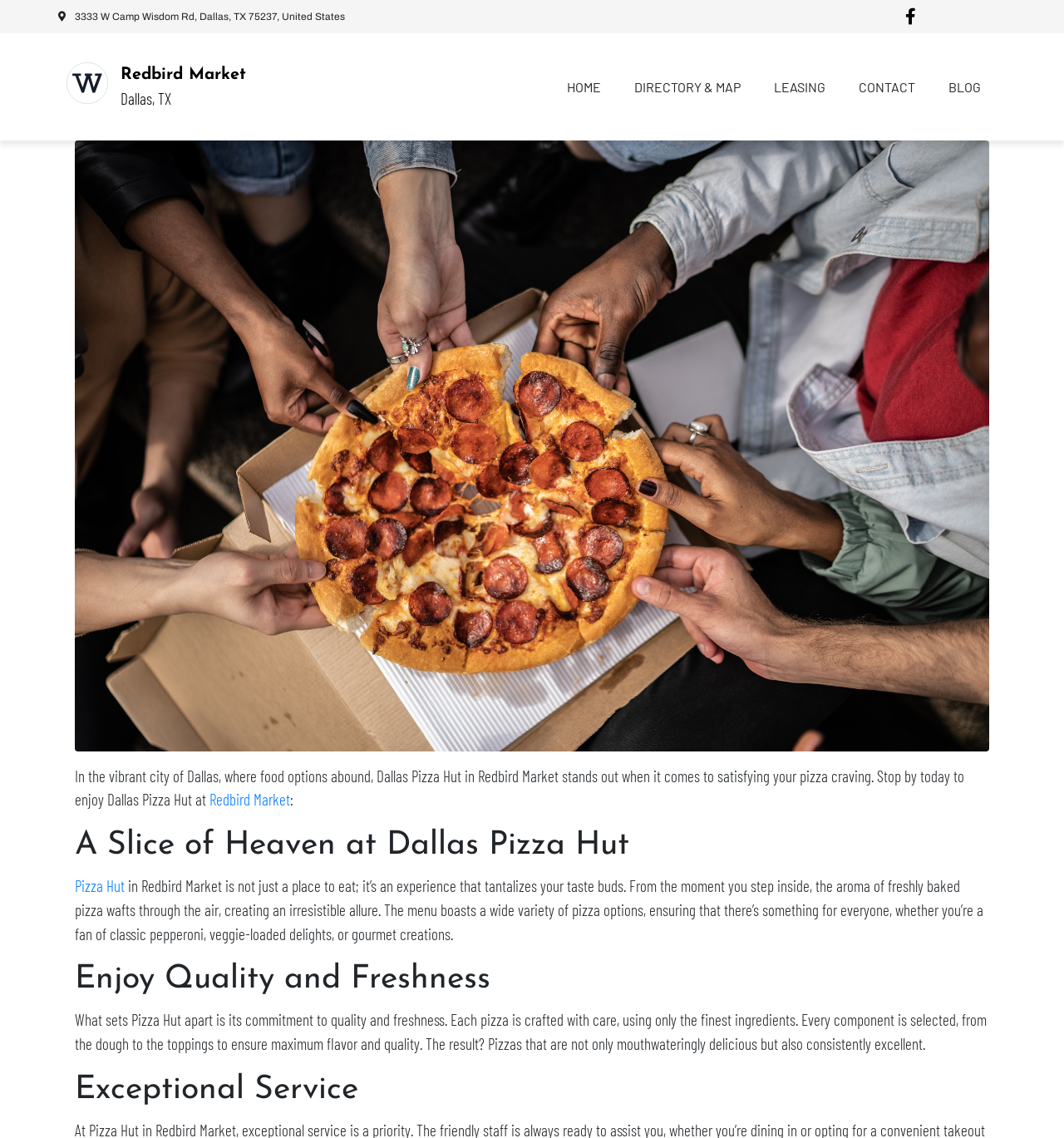What is the name of the market where Pizza Hut is located?
Respond to the question with a well-detailed and thorough answer.

I found the name of the market by looking at the link element with the bounding box coordinates [0.113, 0.058, 0.231, 0.073] which contains the text 'Redbird Market'.